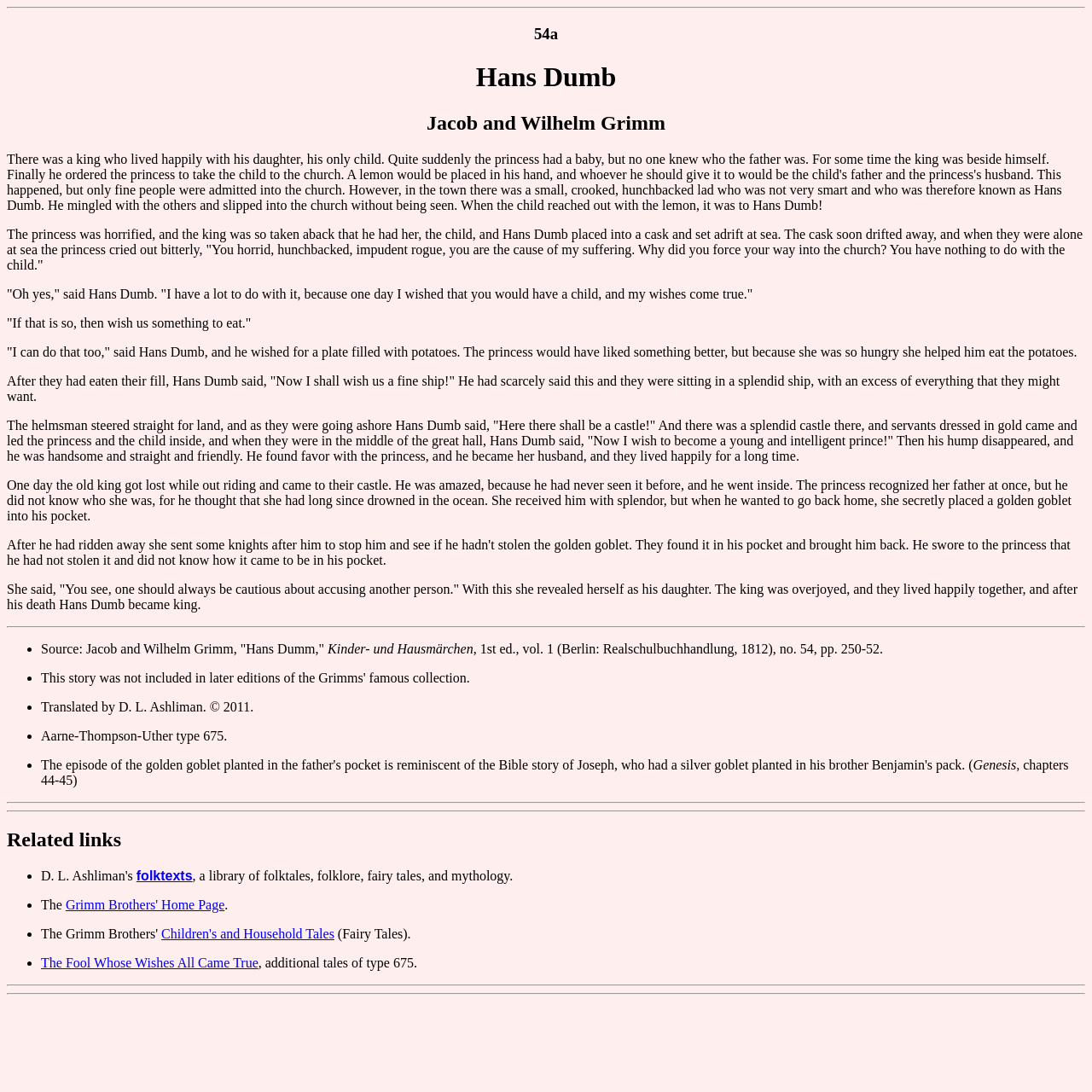What is the name of the princess's husband?
Please look at the screenshot and answer in one word or a short phrase.

Hans Dumb